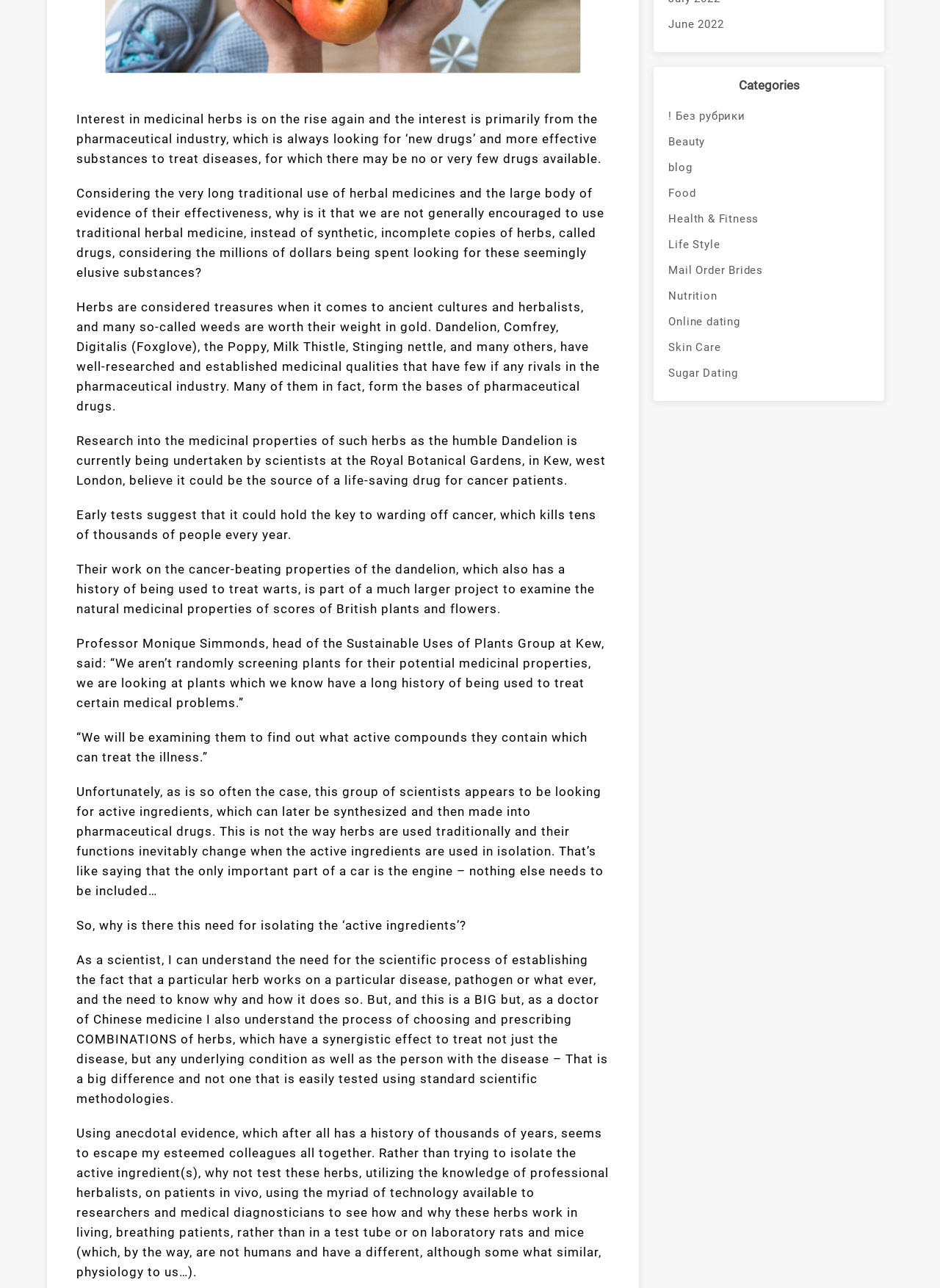Based on the element description: "blog", identify the UI element and provide its bounding box coordinates. Use four float numbers between 0 and 1, [left, top, right, bottom].

[0.711, 0.12, 0.925, 0.14]